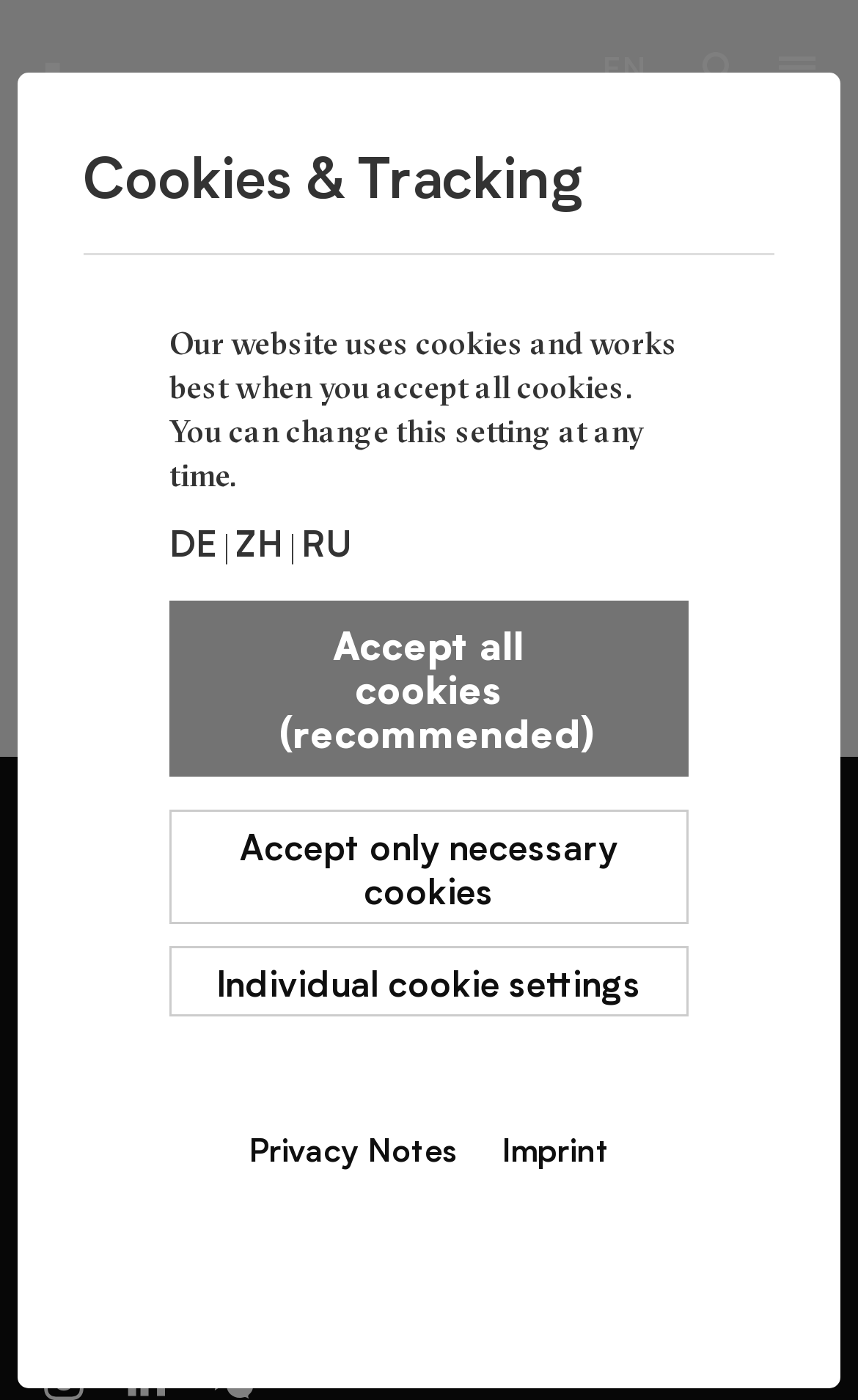Locate the bounding box coordinates of the area where you should click to accomplish the instruction: "Click the Back to home button".

[0.051, 0.031, 0.2, 0.157]